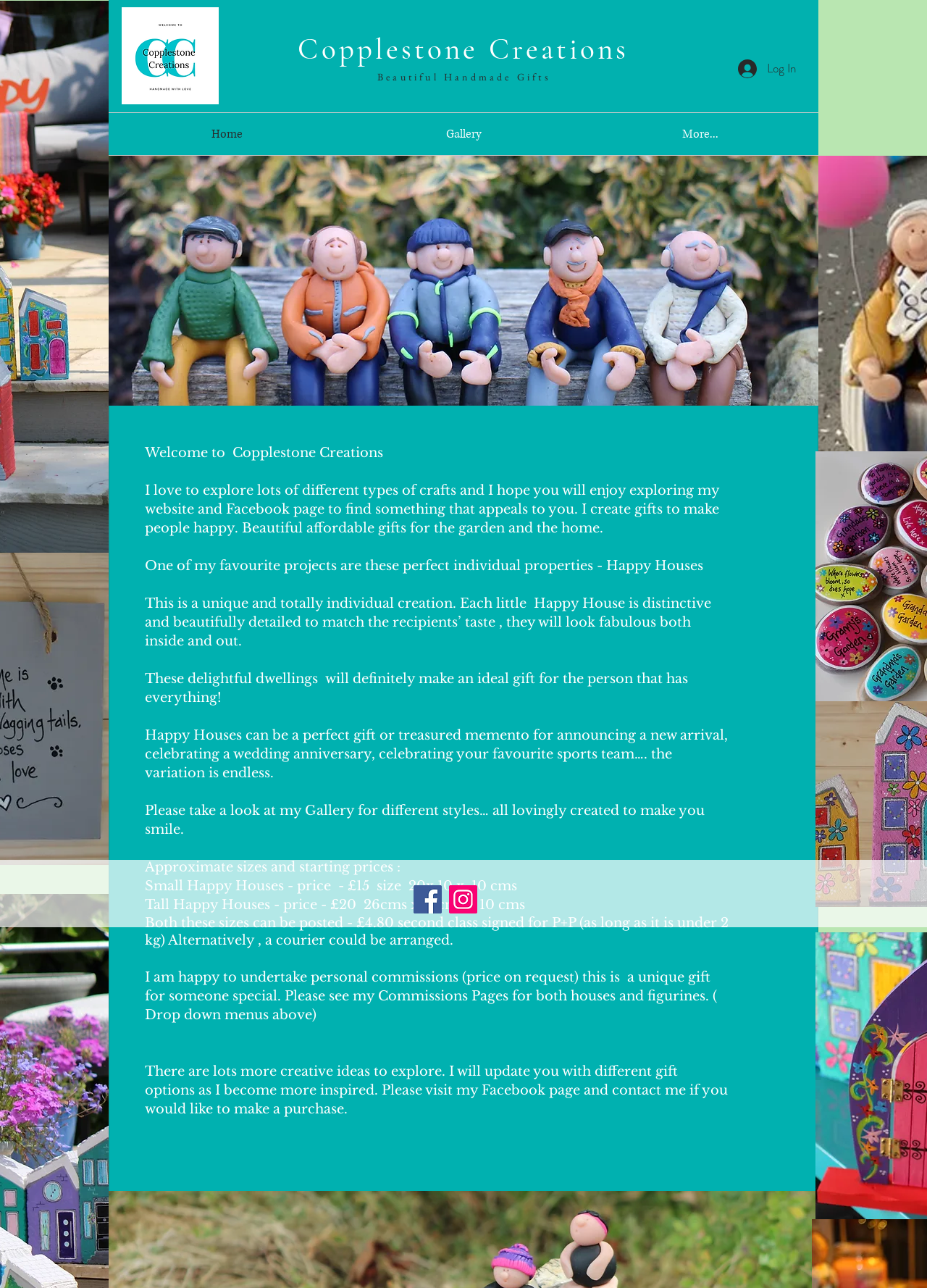Identify the bounding box coordinates of the clickable region necessary to fulfill the following instruction: "Explore 'Copplestone Creations' website". The bounding box coordinates should be four float numbers between 0 and 1, i.e., [left, top, right, bottom].

[0.321, 0.024, 0.679, 0.052]